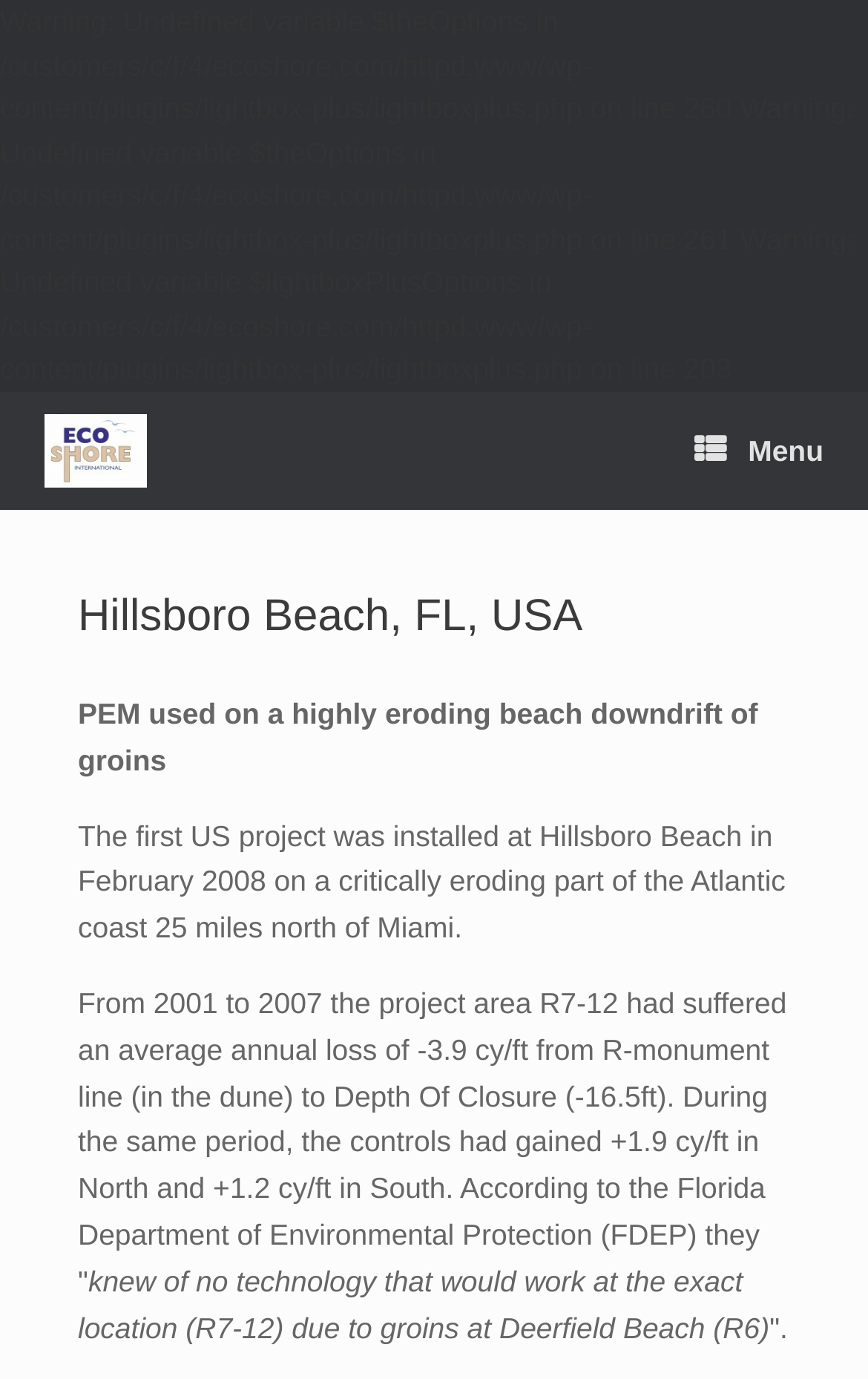What is the location of the groins mentioned in the webpage?
Can you provide a detailed and comprehensive answer to the question?

The answer can be found in the fourth paragraph of the webpage, which states 'knew of no technology that would work at the exact location (R7-12) due to groins at Deerfield Beach (R6)'